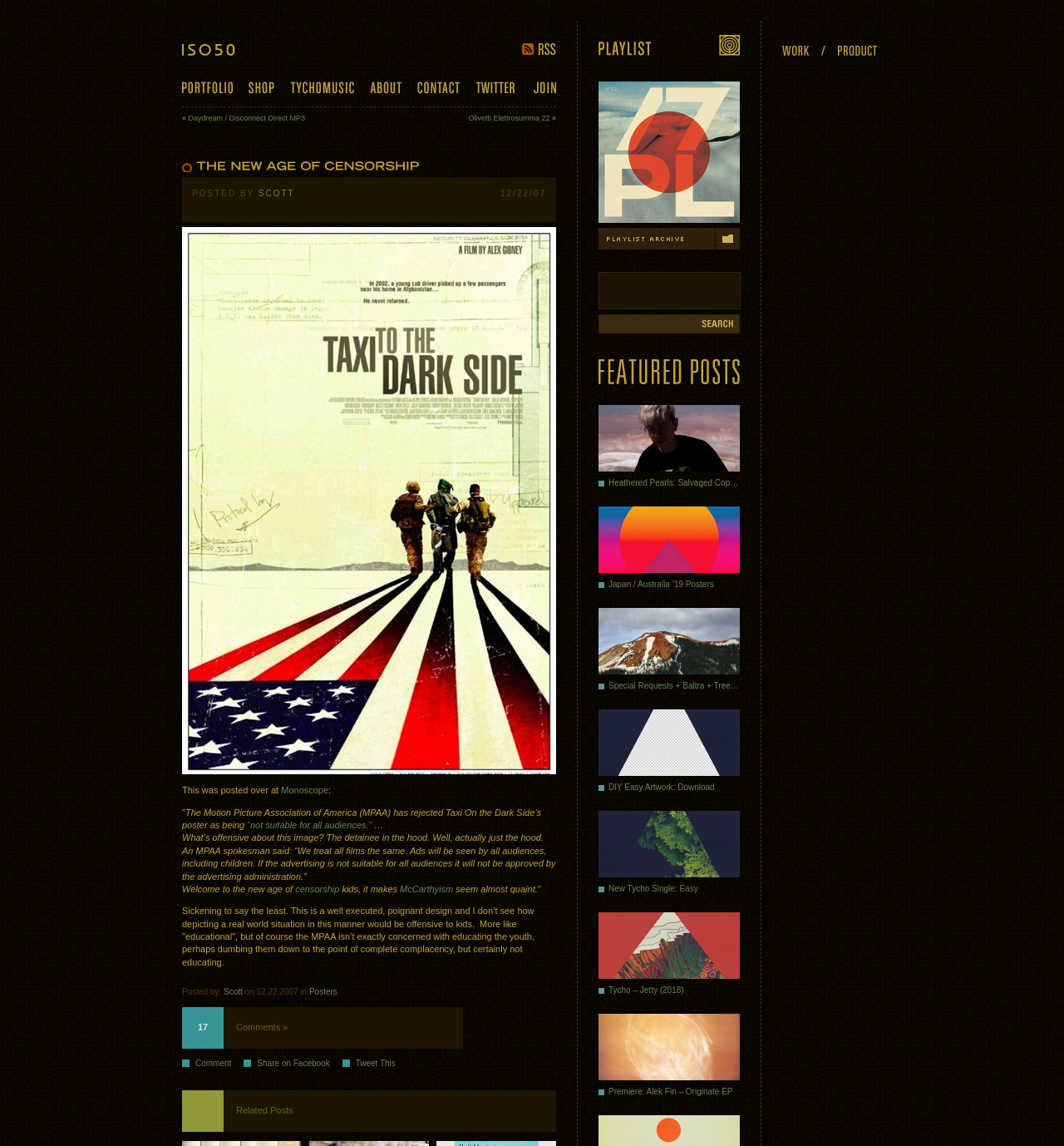Based on the image, provide a detailed and complete answer to the question: 
What is the category of the post?

I determined the answer by looking at the text content of the post, which mentions 'Posted in: Posters' at the bottom. This suggests that the category of the post is 'Posters'.